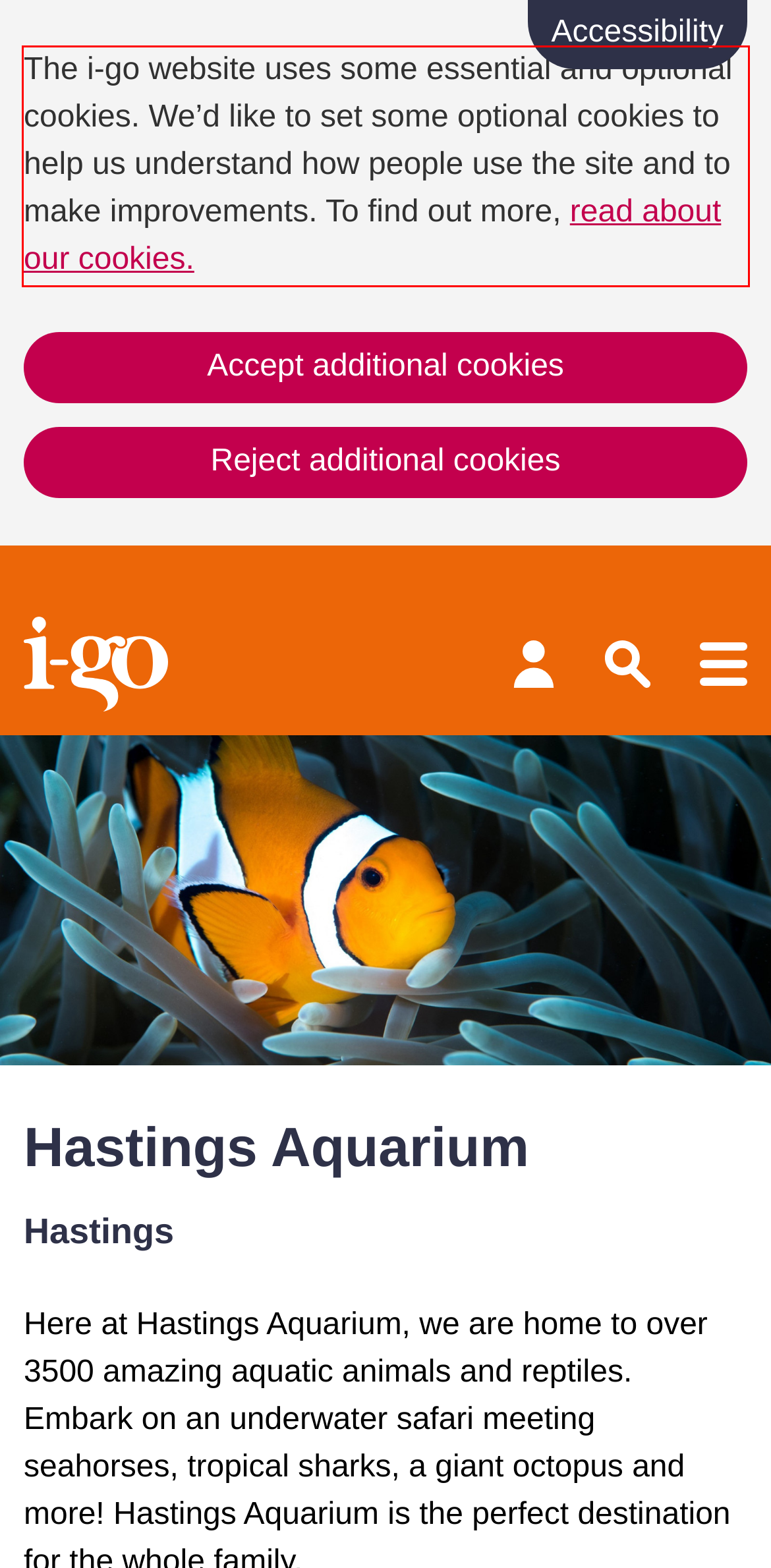Please use OCR to extract the text content from the red bounding box in the provided webpage screenshot.

The i-go website uses some essential and optional cookies. We’d like to set some optional cookies to help us understand how people use the site and to make improvements. To find out more, read about our cookies.